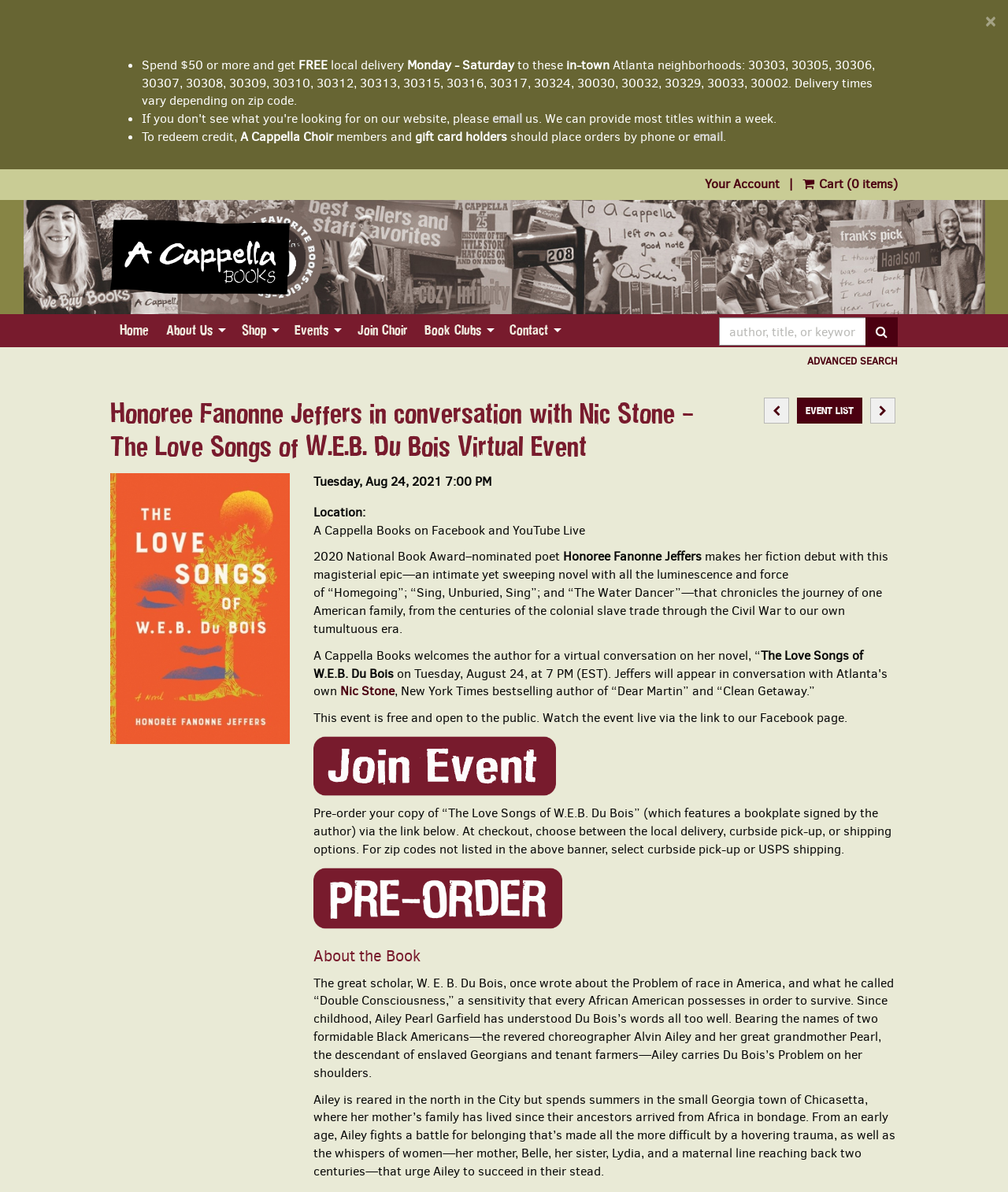Please reply to the following question with a single word or a short phrase:
What is the location of the event?

A Cappella Books on Facebook and YouTube Live